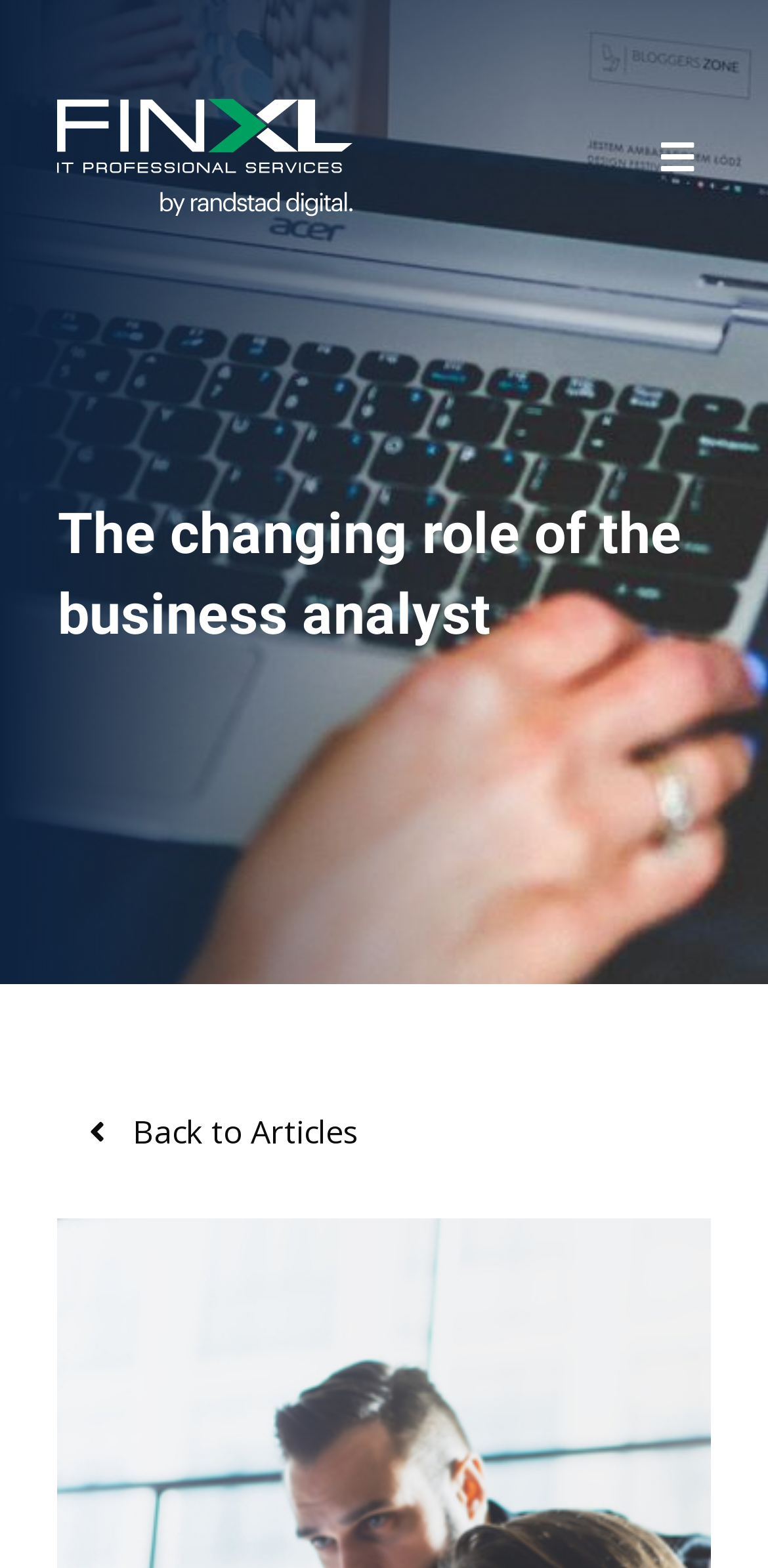Provide a one-word or short-phrase response to the question:
Where can I find more articles?

Back to Articles